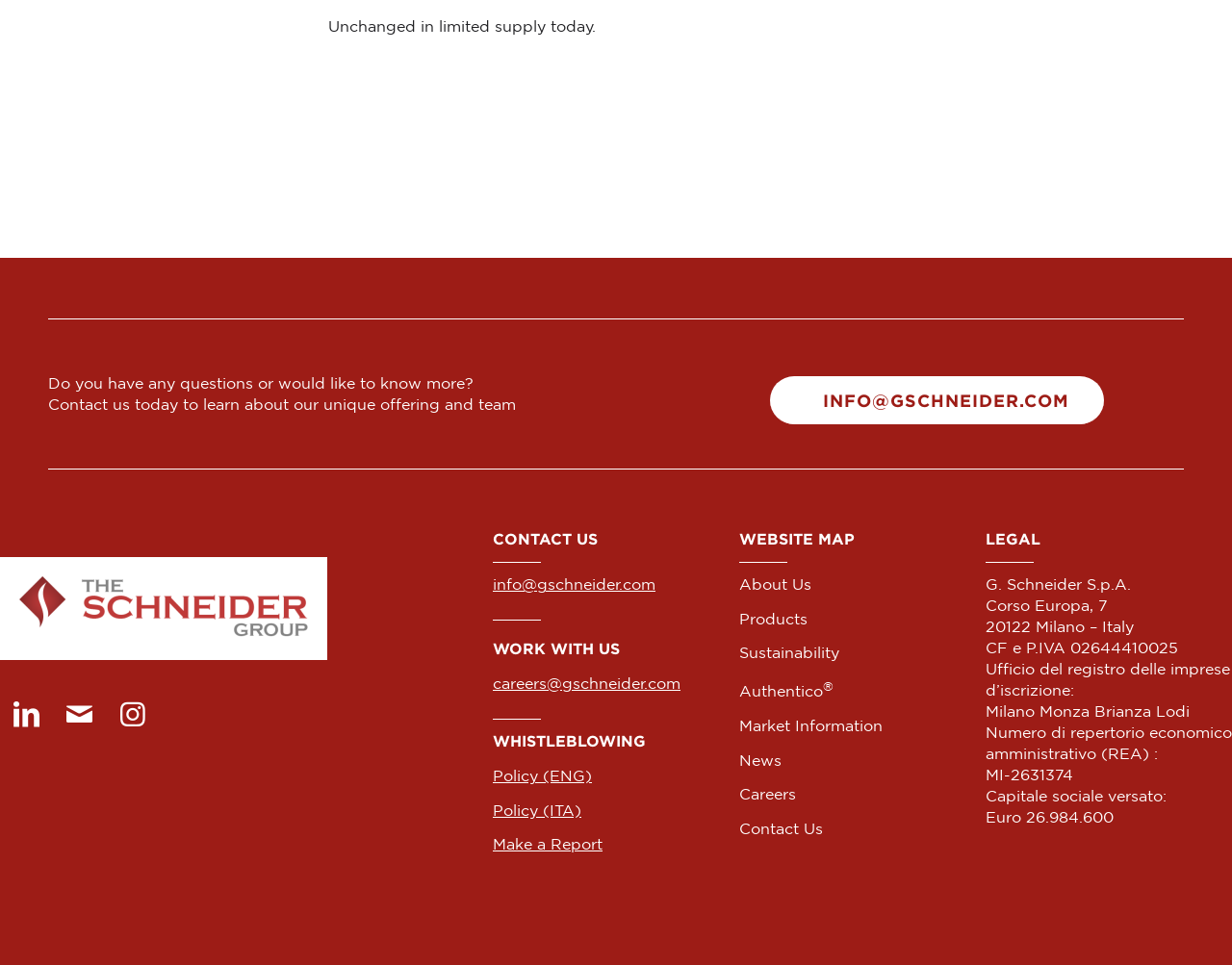Answer the question below in one word or phrase:
What is the link to the Careers page?

Careers